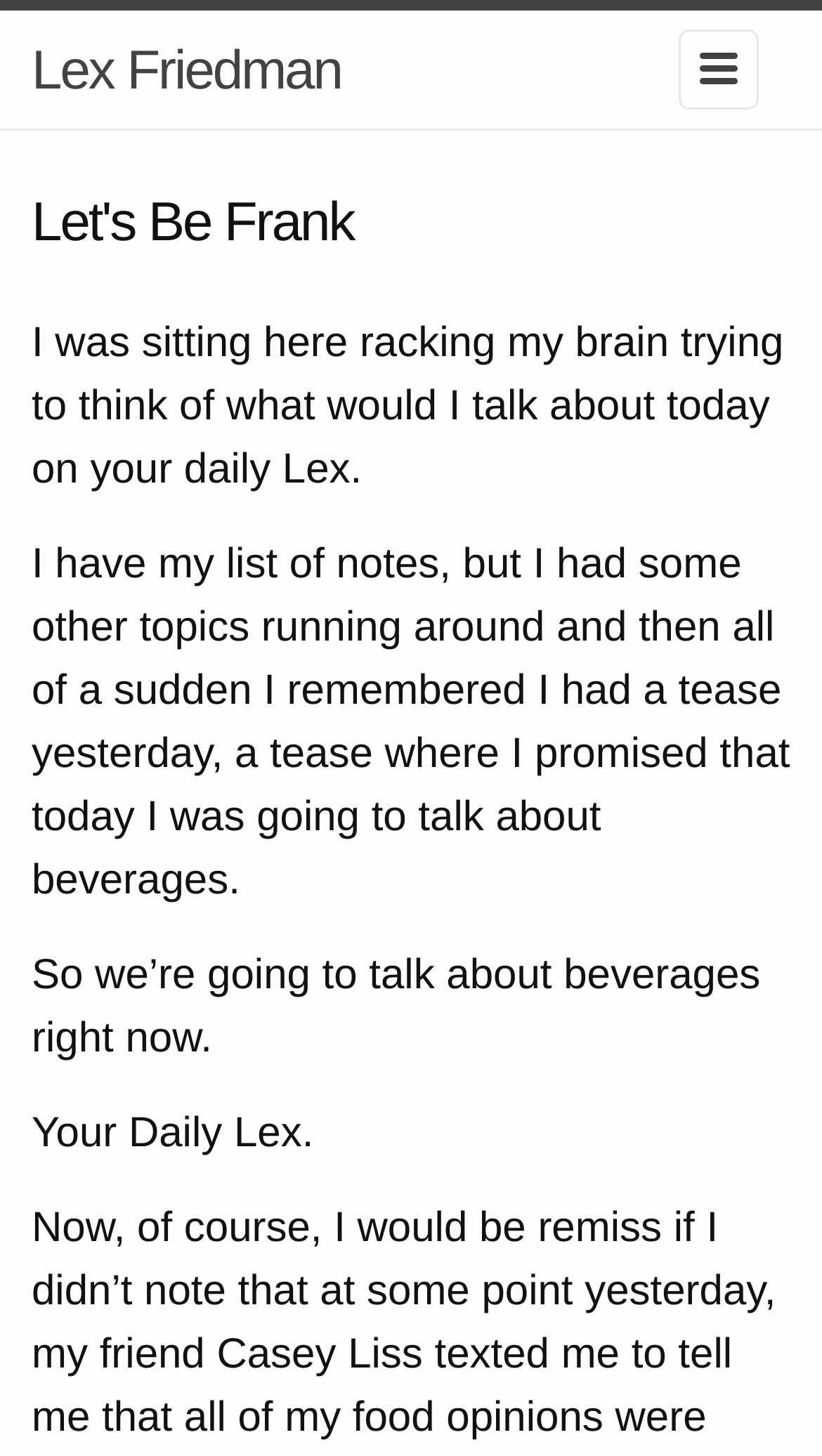What is the topic of discussion?
Using the image, elaborate on the answer with as much detail as possible.

The topic of discussion is mentioned in the third paragraph of text, which says 'So we’re going to talk about beverages right now.' This suggests that the author is going to discuss something related to beverages.